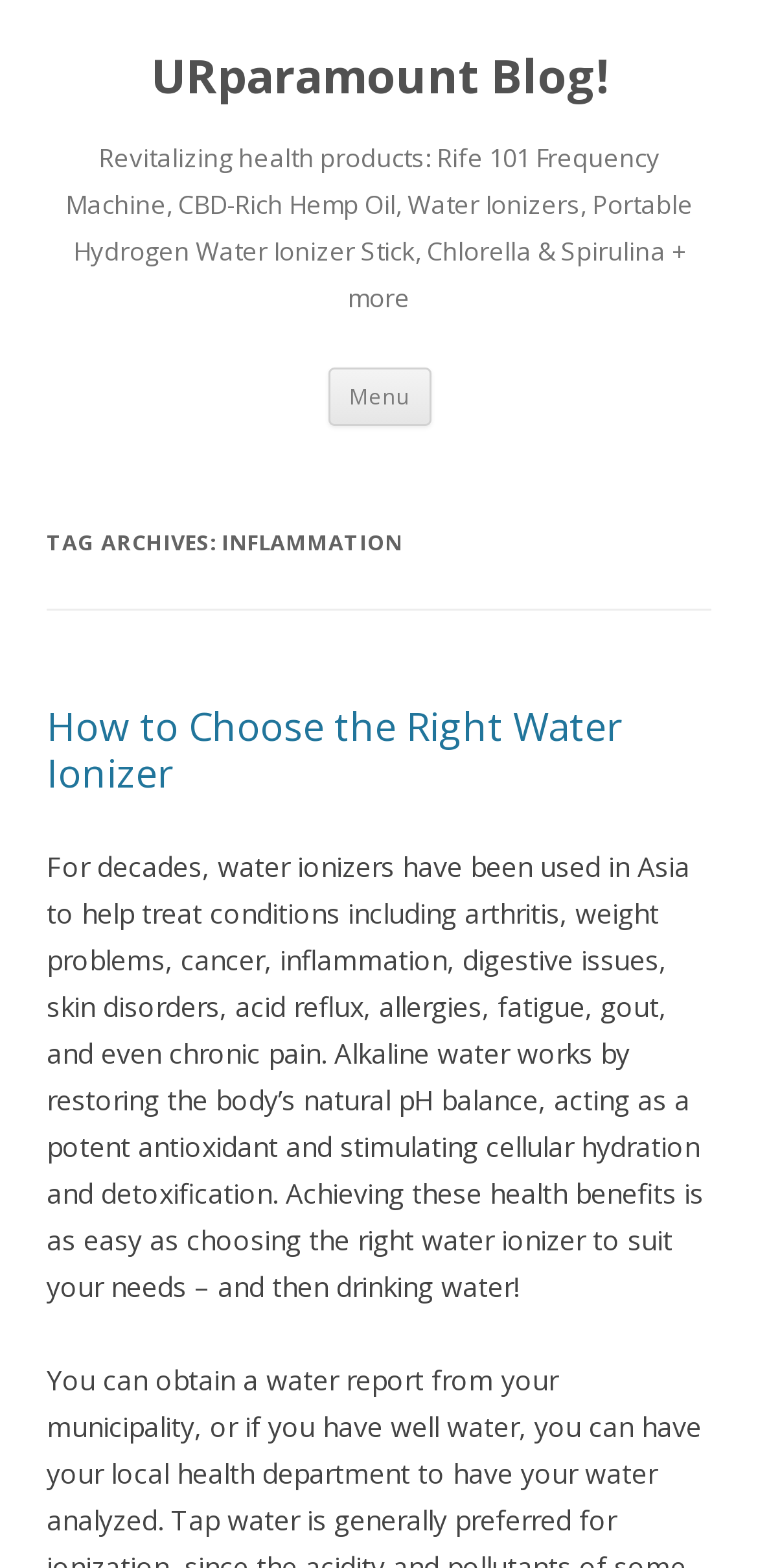Please give a succinct answer to the question in one word or phrase:
What is the benefit of drinking alkaline water?

Stimulating cellular hydration and detoxification